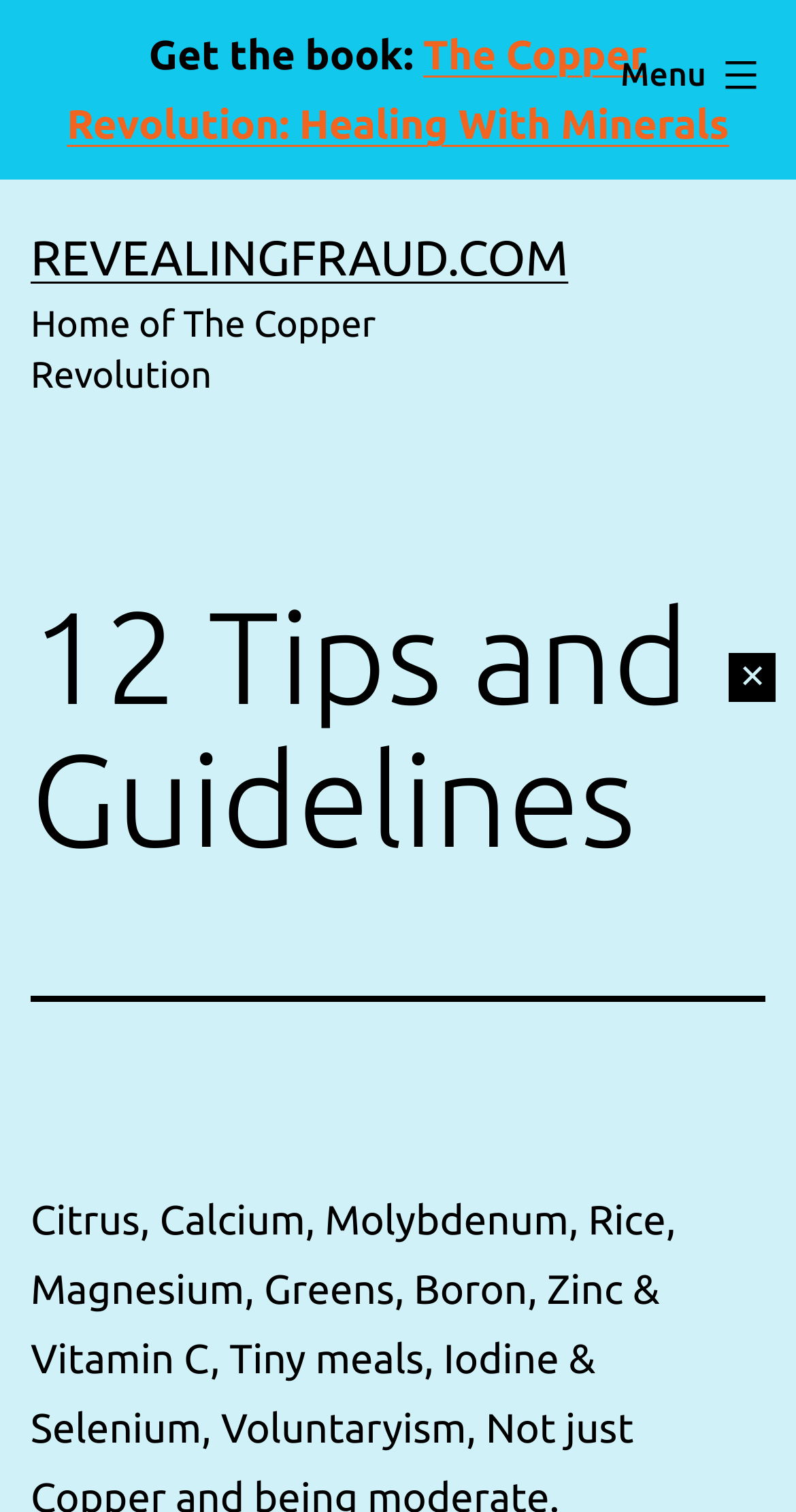Is the menu expanded?
Give a comprehensive and detailed explanation for the question.

The answer can be found by looking at the button element with the text 'Menu', which has an attribute 'expanded' set to 'False', indicating that the menu is not expanded.